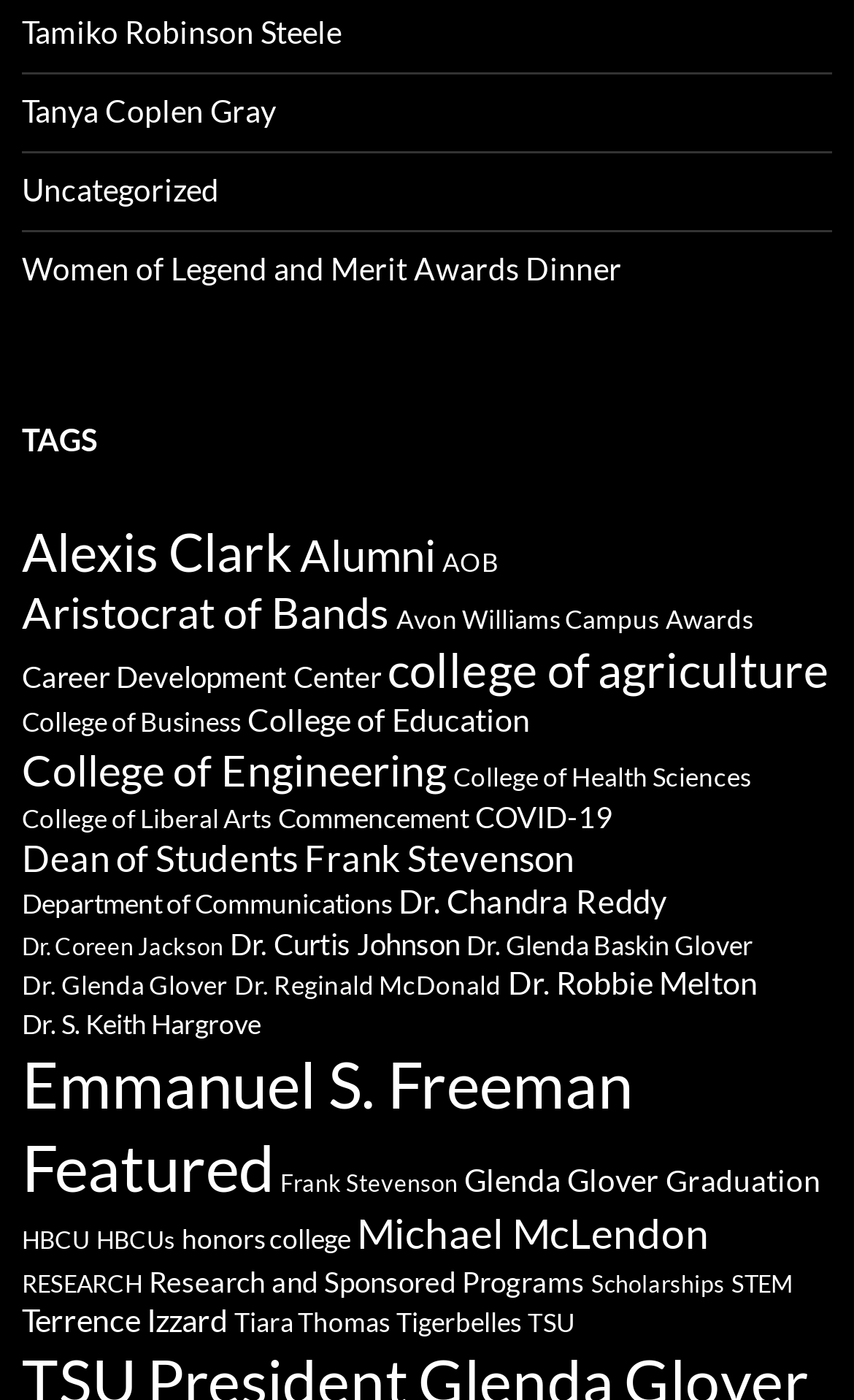Find the bounding box of the web element that fits this description: "Ethiopian Konga natural Yirgacheffe".

None